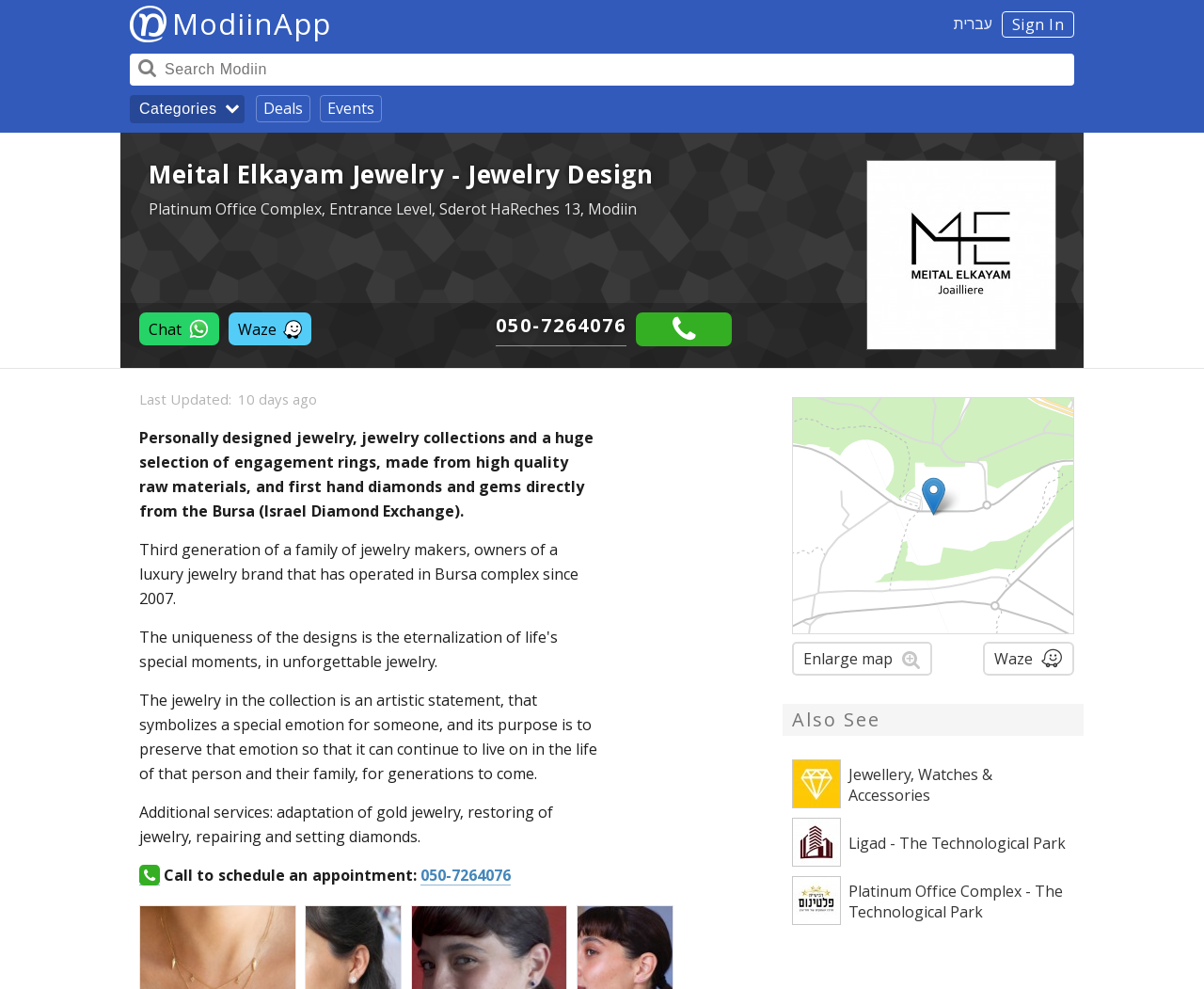Respond to the question below with a concise word or phrase:
What is the phone number to schedule an appointment?

050-7264076